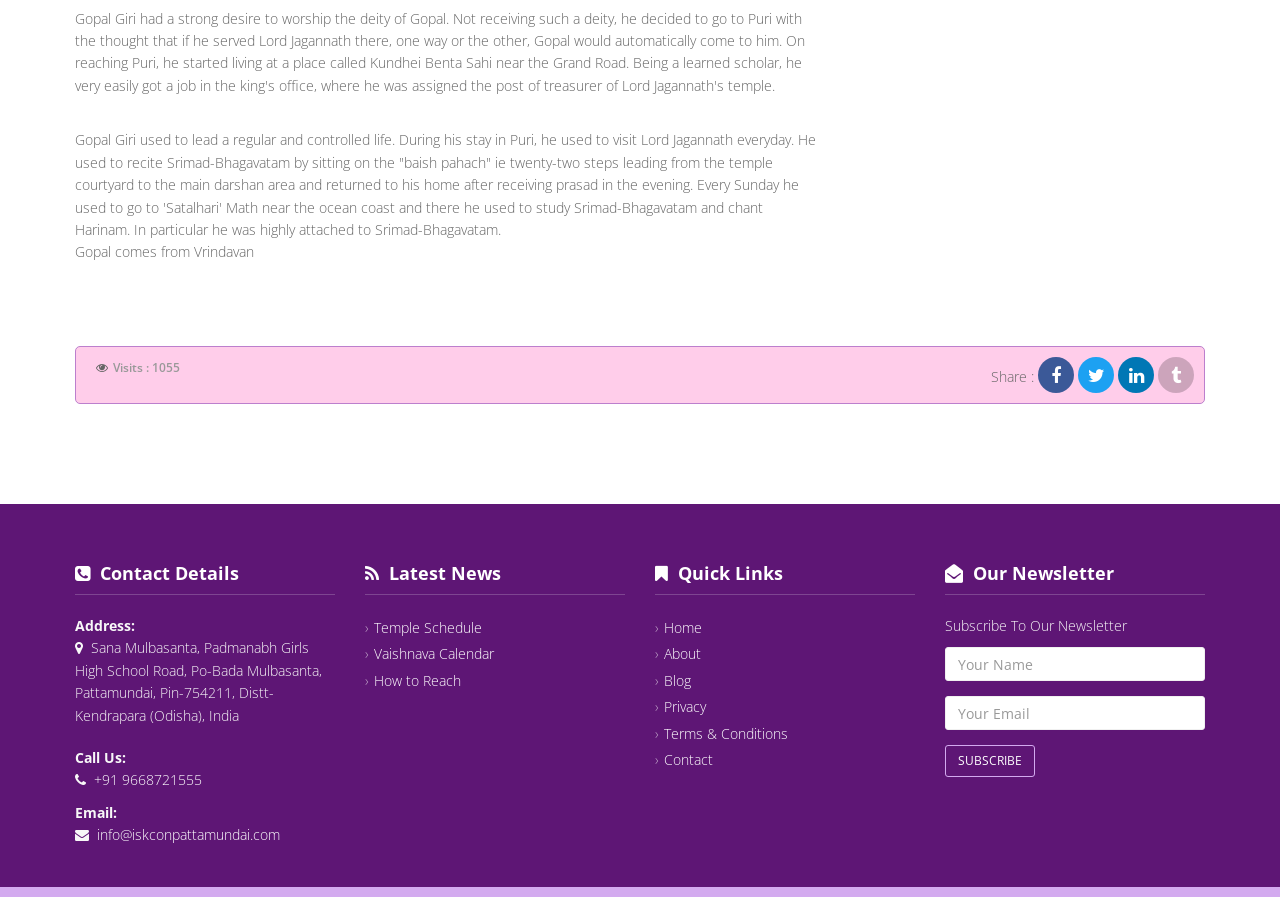Using the description "Home", predict the bounding box of the relevant HTML element.

[0.512, 0.689, 0.548, 0.71]